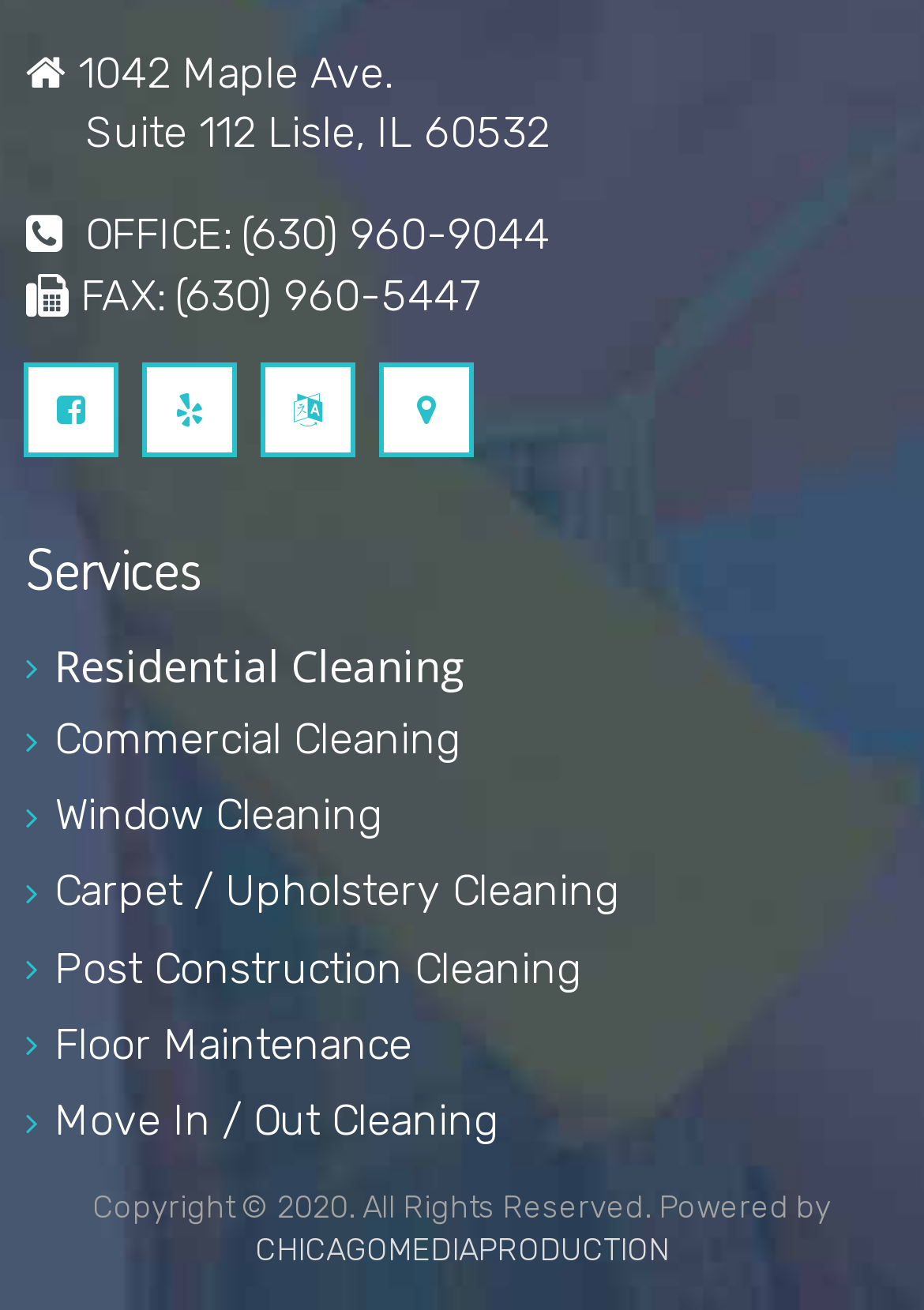Please specify the bounding box coordinates of the clickable section necessary to execute the following command: "Click the Twitter link".

[0.154, 0.276, 0.256, 0.349]